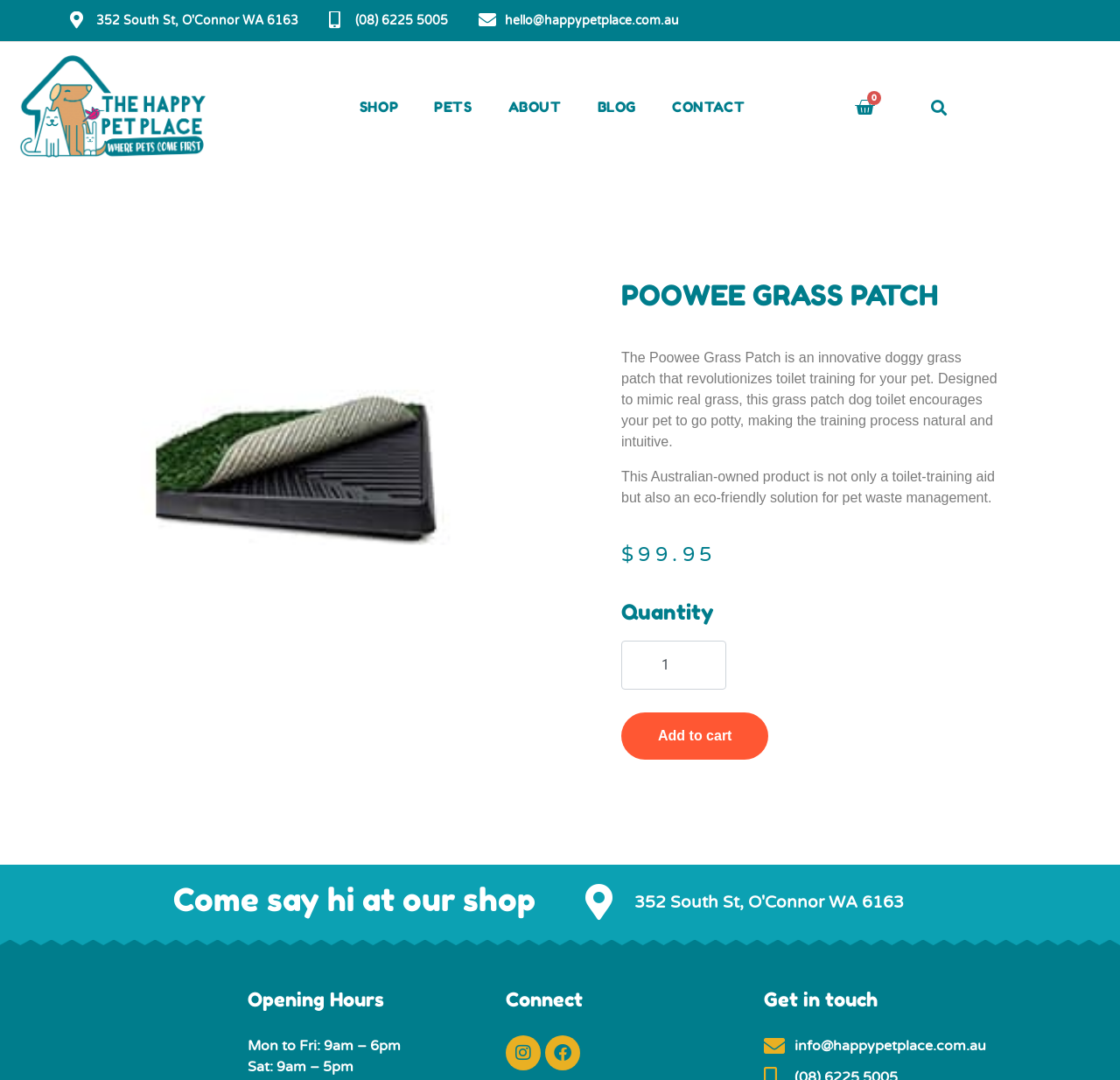Find the UI element described as: "Search" and predict its bounding box coordinates. Ensure the coordinates are four float numbers between 0 and 1, [left, top, right, bottom].

[0.825, 0.086, 0.851, 0.113]